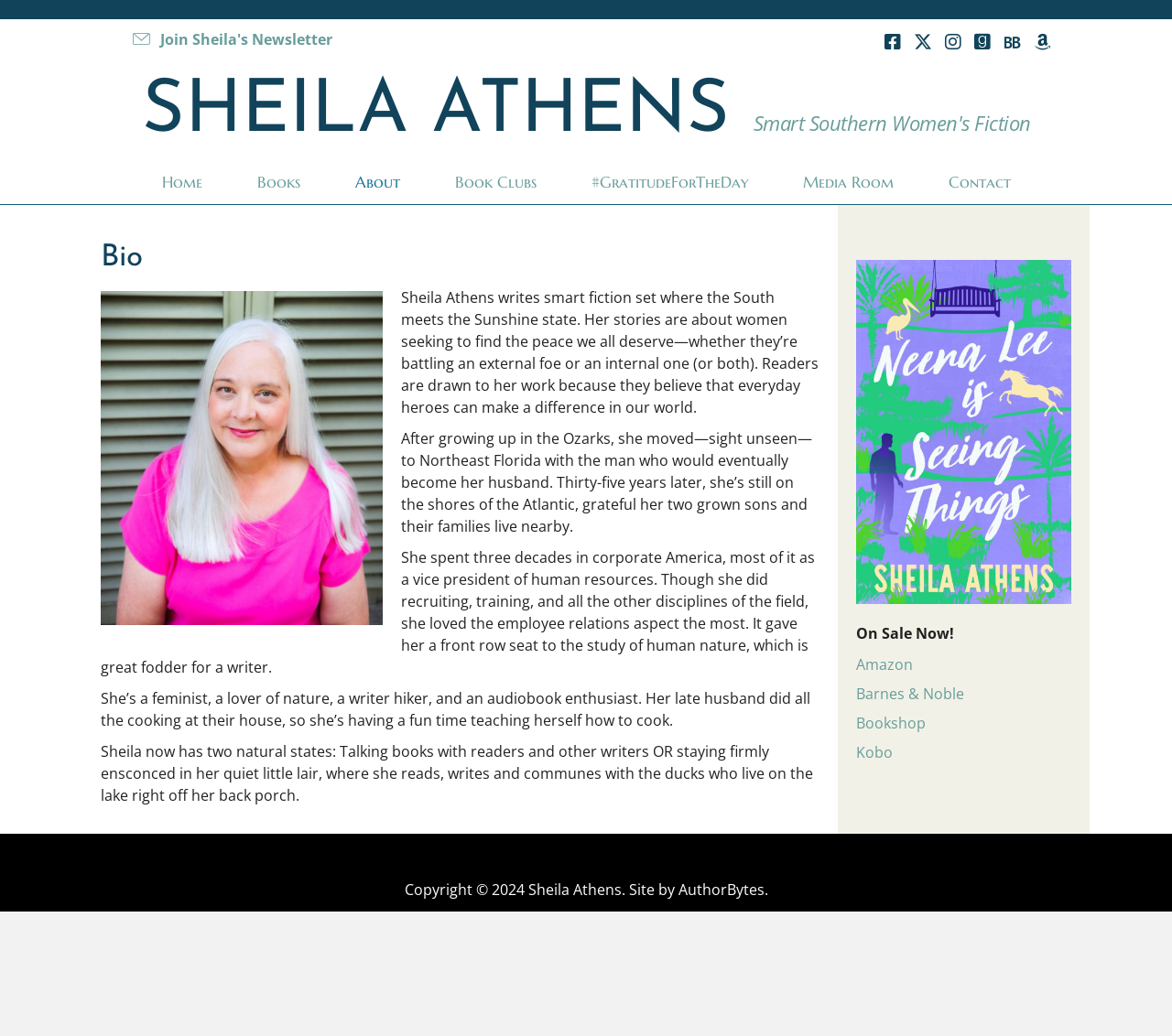Please reply to the following question using a single word or phrase: 
What is the profession mentioned in the bio section?

vice president of human resources